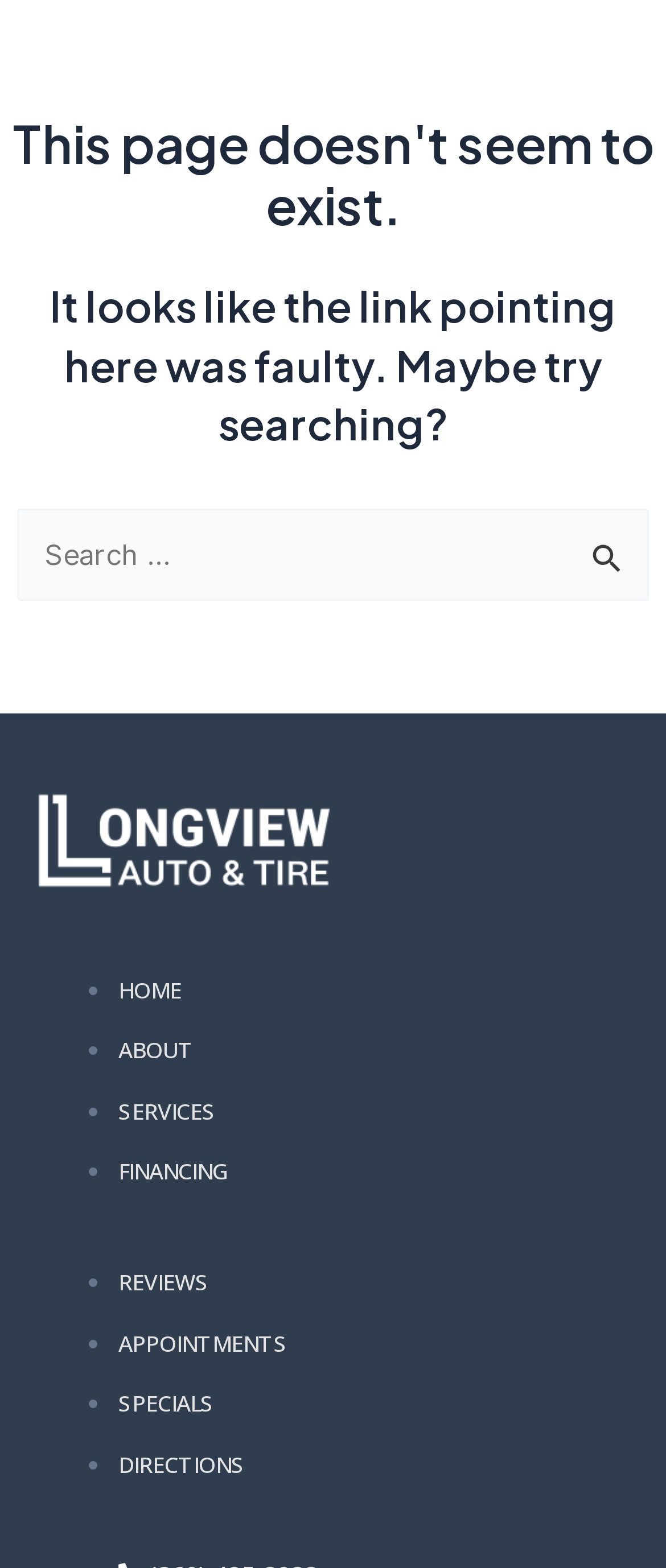From the element description parent_node: Search for: value="Search", predict the bounding box coordinates of the UI element. The coordinates must be specified in the format (top-left x, top-left y, bottom-right x, bottom-right y) and should be within the 0 to 1 range.

[0.859, 0.325, 0.974, 0.373]